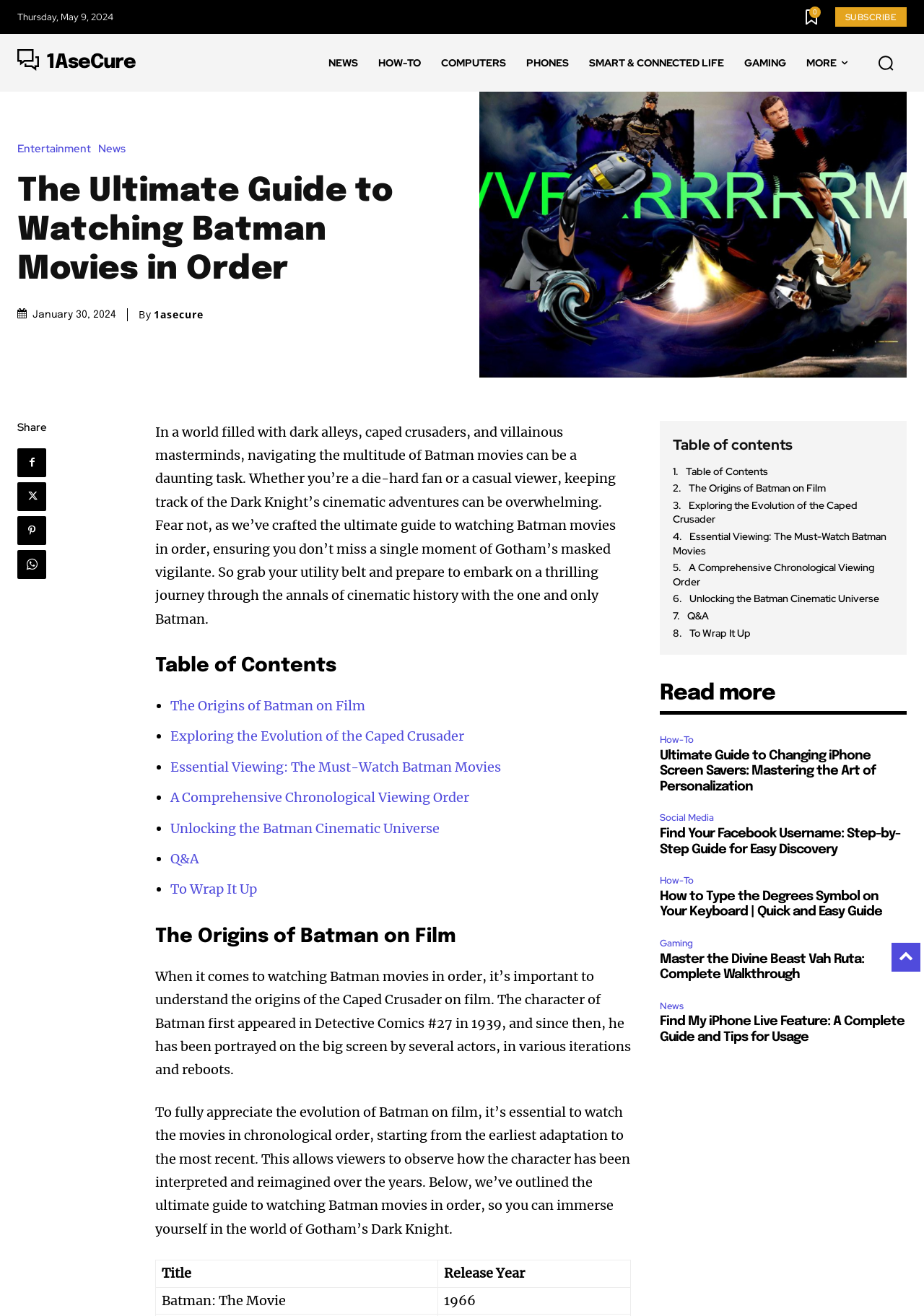What is the release year of the first Batman movie mentioned?
Use the image to give a comprehensive and detailed response to the question.

The webpage provides a table with Batman movie titles and their release years. The first movie mentioned is 'Batman: The Movie' with a release year of 1966.